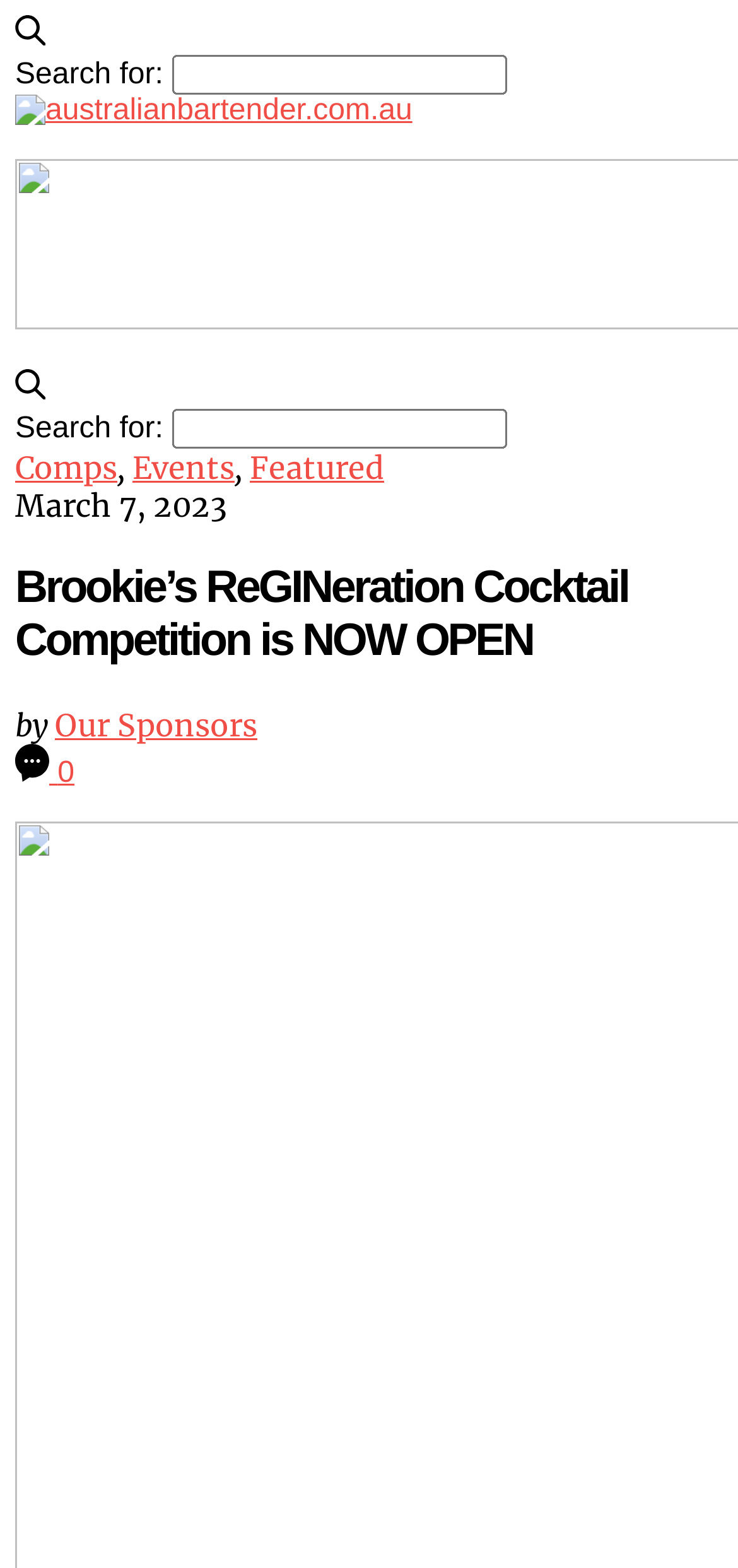Point out the bounding box coordinates of the section to click in order to follow this instruction: "go to Events".

[0.179, 0.287, 0.318, 0.311]